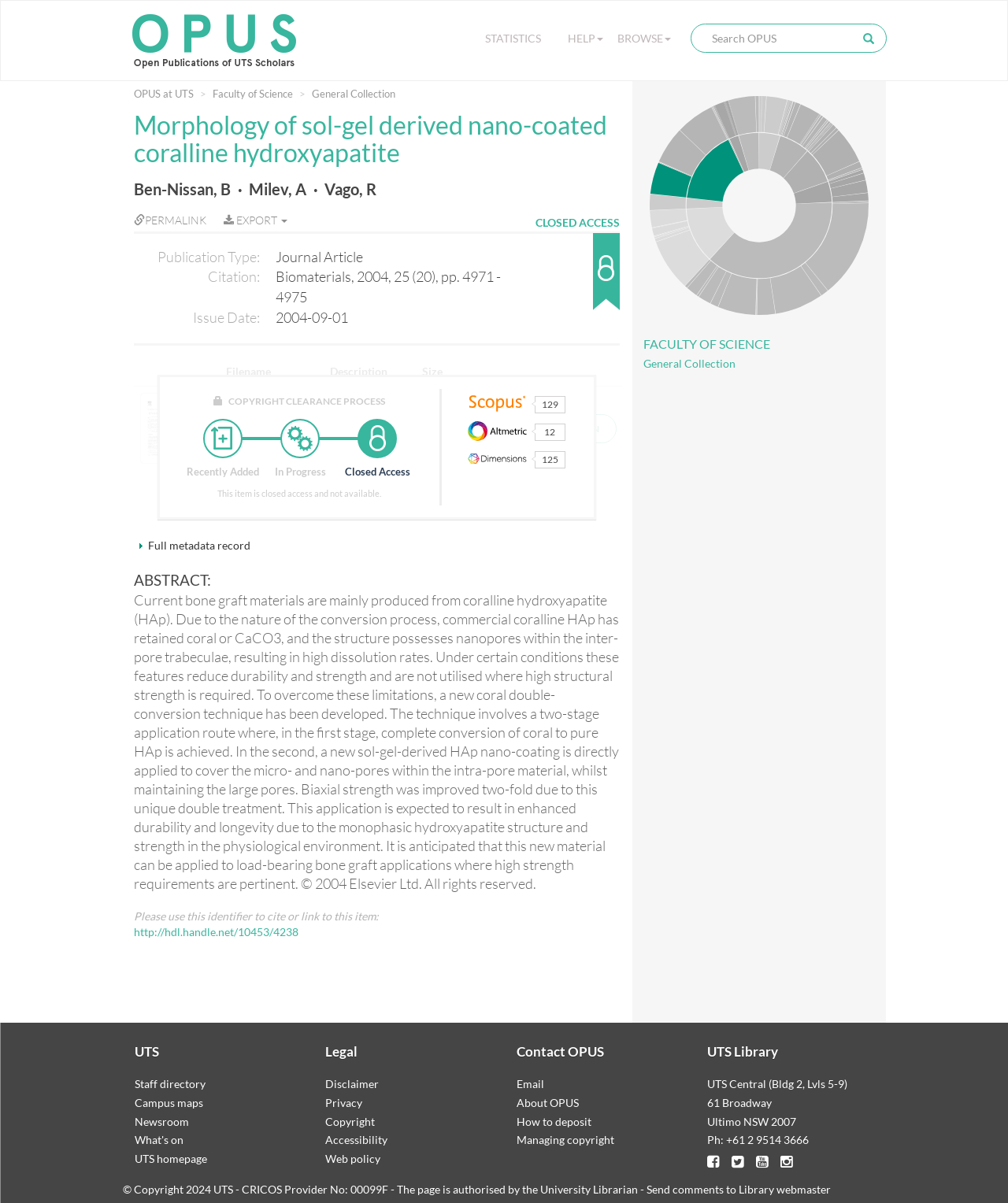Find the bounding box coordinates of the element you need to click on to perform this action: 'Search OPUS'. The coordinates should be represented by four float values between 0 and 1, in the format [left, top, right, bottom].

[0.697, 0.02, 0.841, 0.043]